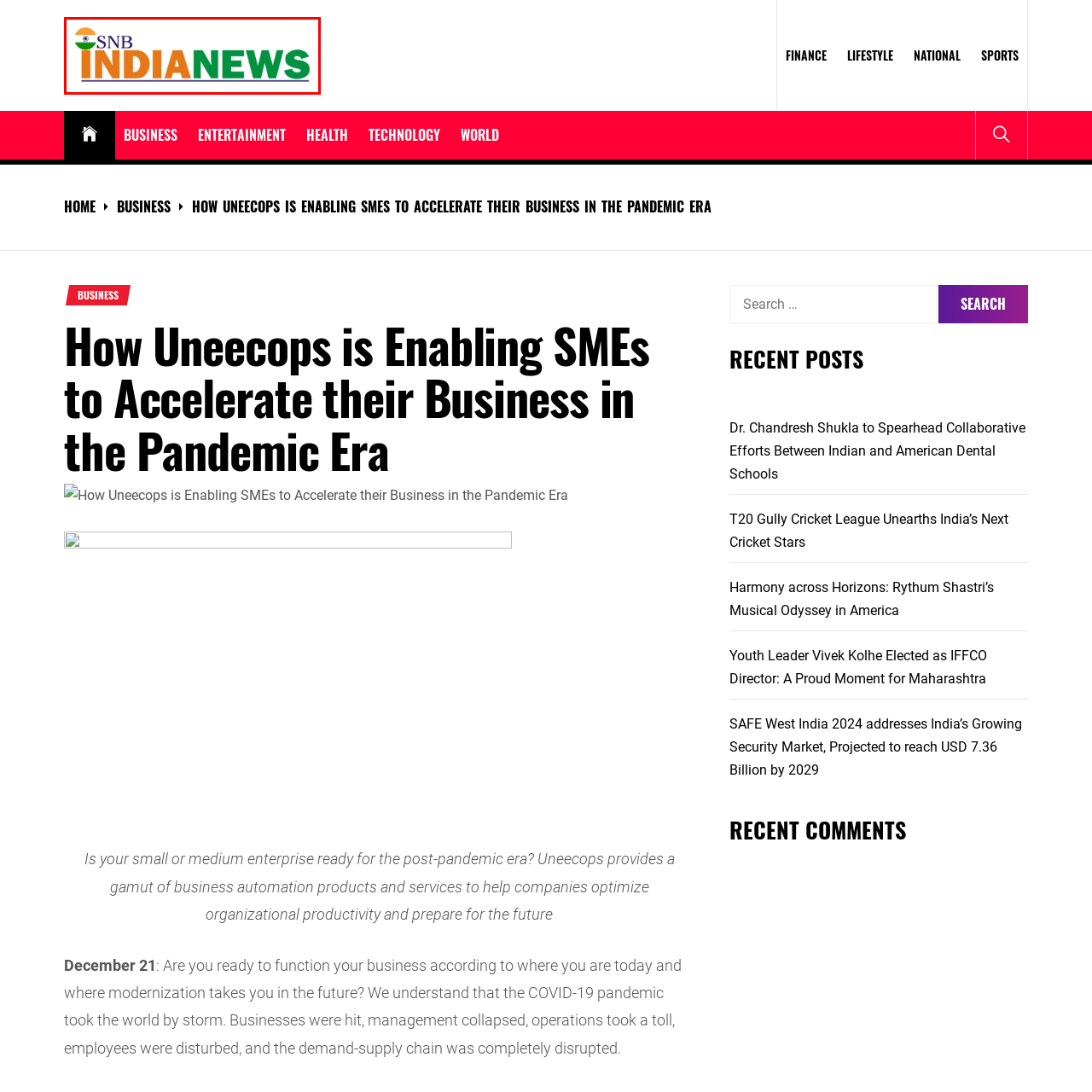Please provide a thorough description of the image inside the red frame.

The image features the logo of "SNB India News," presented in a modern and vibrant design. The upper part showcases the "SNB" acronym in bold blue letters, while "INDIA" is prominently displayed in orange and "NEWS" in green, emphasizing the news outlet's focus on Indian affairs. The logo incorporates a stylized representation of the Indian flag, signifying a connection to national identity and pride. This visual branding aligns with the publication's mission to deliver important news and insights related to India, especially in the context of businesses and the economy during challenging times, such as the pandemic.